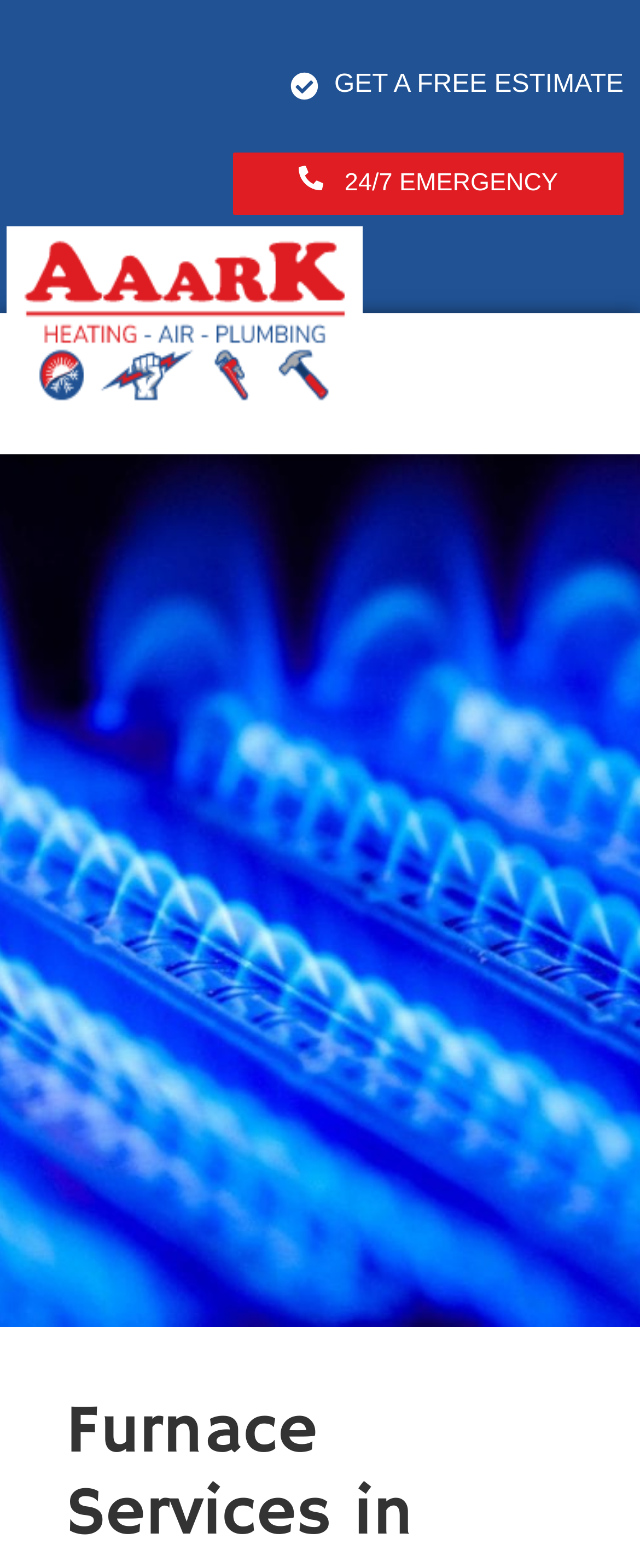Based on the image, provide a detailed and complete answer to the question: 
What is the last category listed on the left side?

The last category listed on the left side is REMODELING because it is the last element in the list of categories, with a corresponding link and a bounding box coordinate that indicates its position at the bottom of the list.